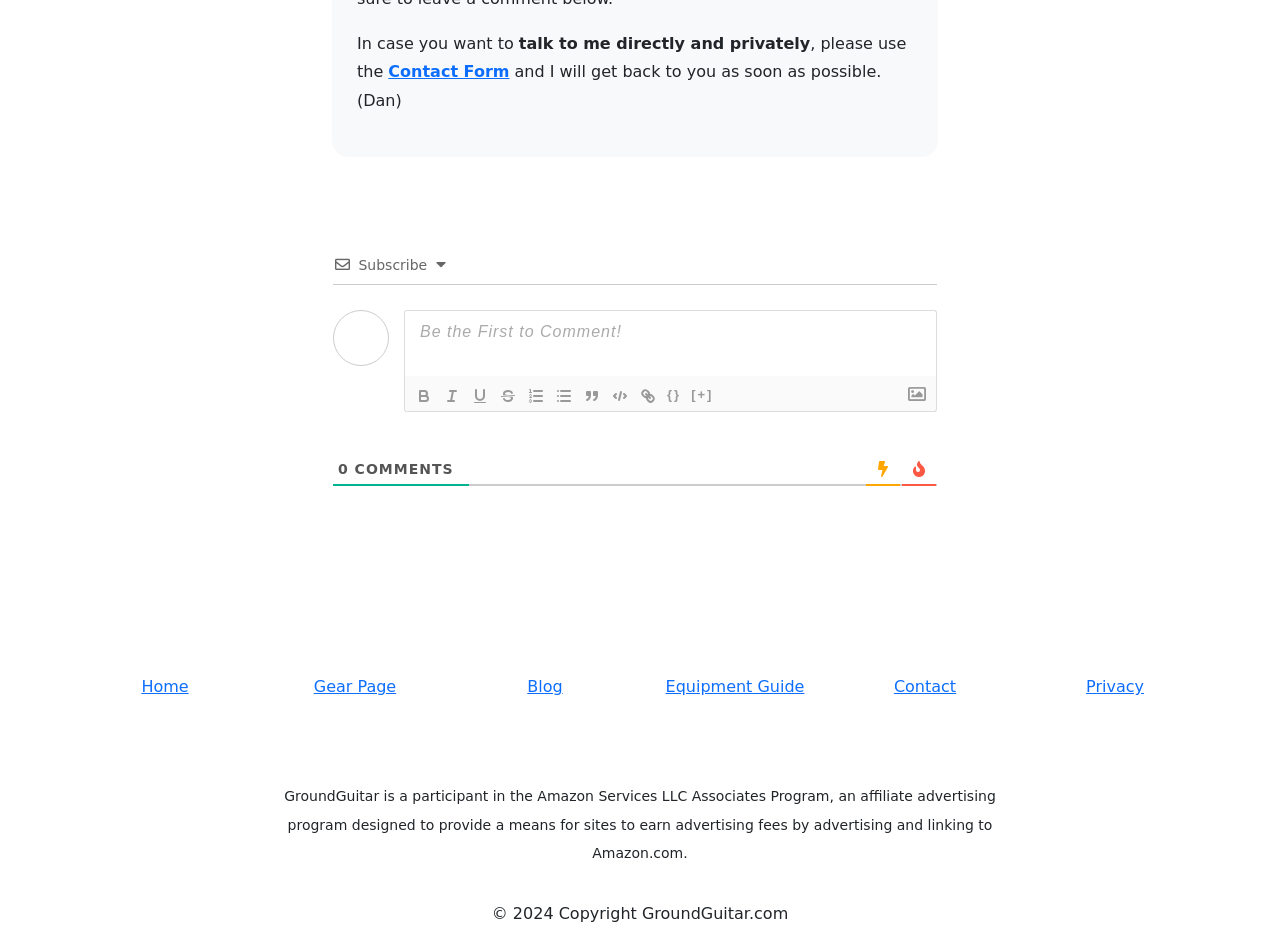Please find the bounding box coordinates for the clickable element needed to perform this instruction: "click the Subscribe button".

[0.28, 0.272, 0.334, 0.289]